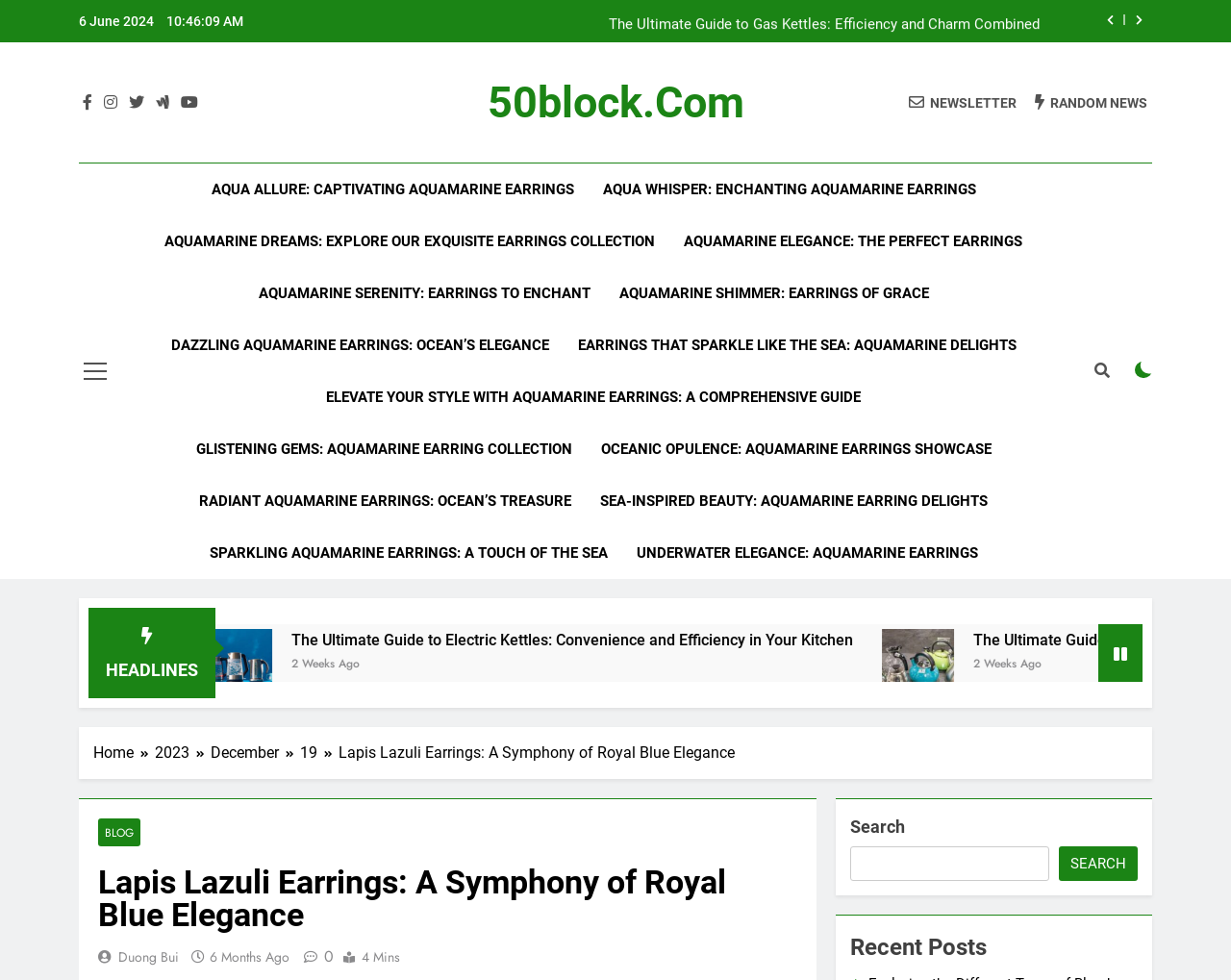Find the bounding box coordinates of the clickable area that will achieve the following instruction: "Search for something".

[0.691, 0.83, 0.924, 0.899]